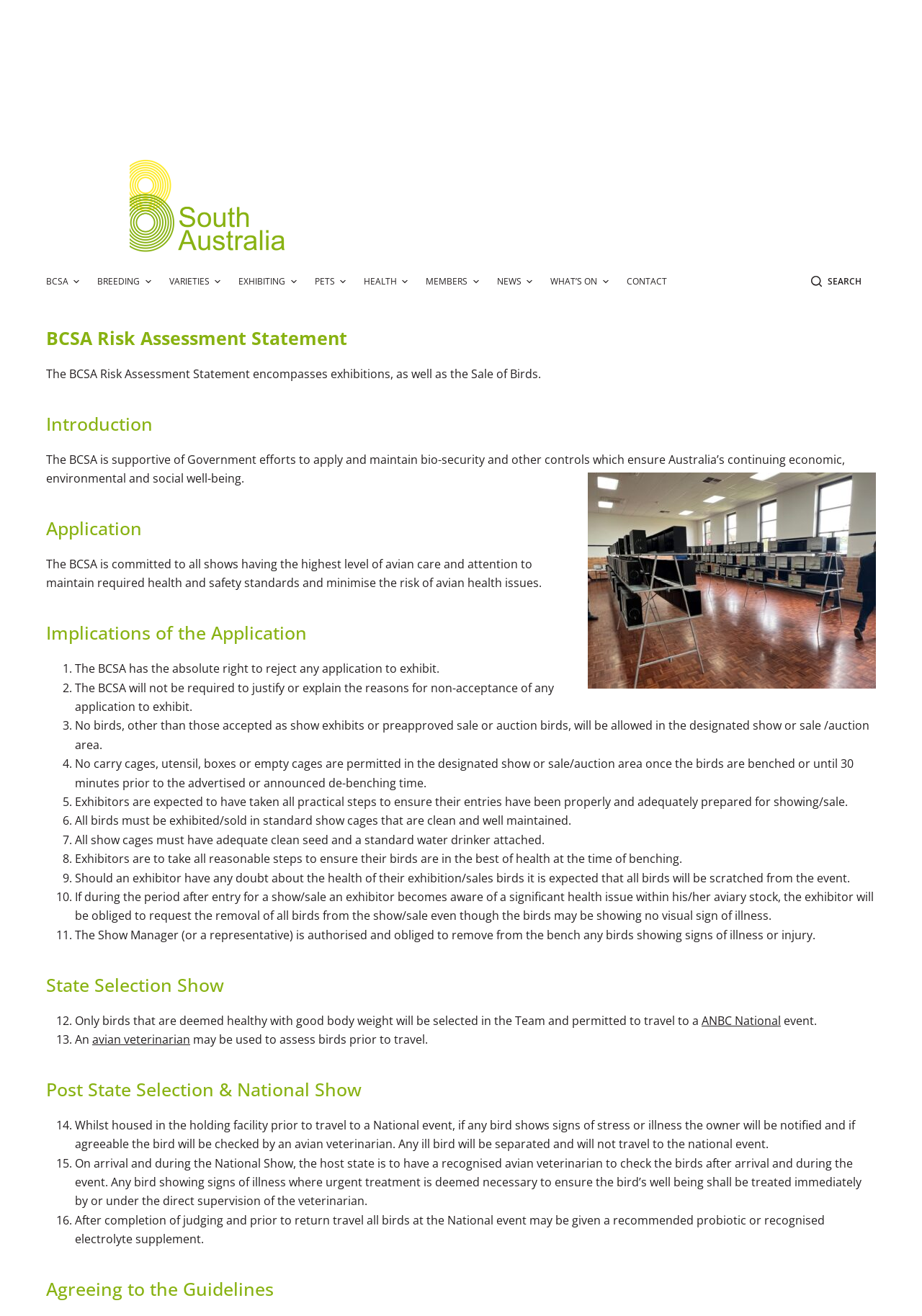Locate the bounding box of the UI element described by: "WHAT’S ON" in the given webpage screenshot.

[0.587, 0.203, 0.67, 0.225]